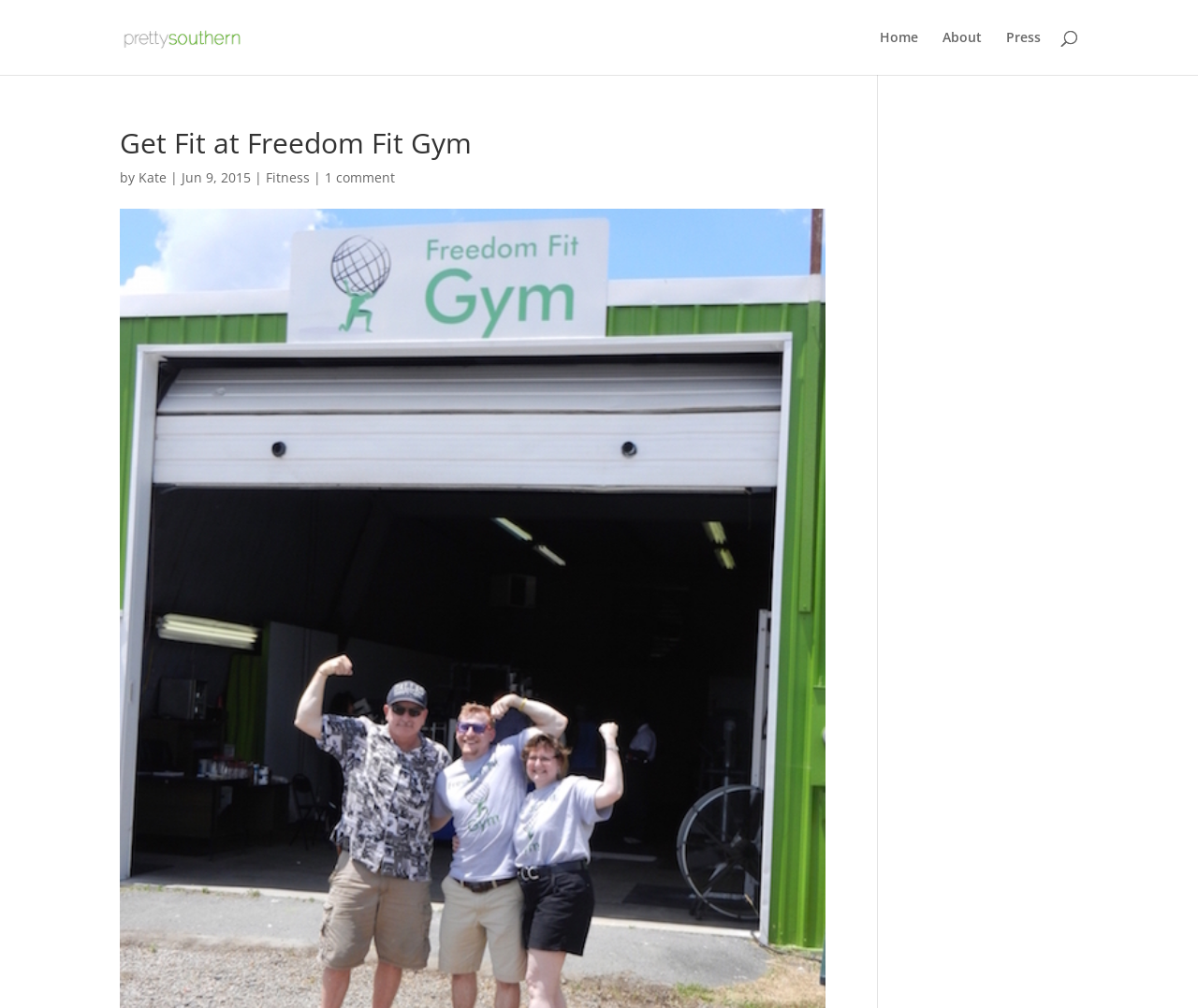Determine the coordinates of the bounding box that should be clicked to complete the instruction: "search for something". The coordinates should be represented by four float numbers between 0 and 1: [left, top, right, bottom].

[0.1, 0.0, 0.9, 0.001]